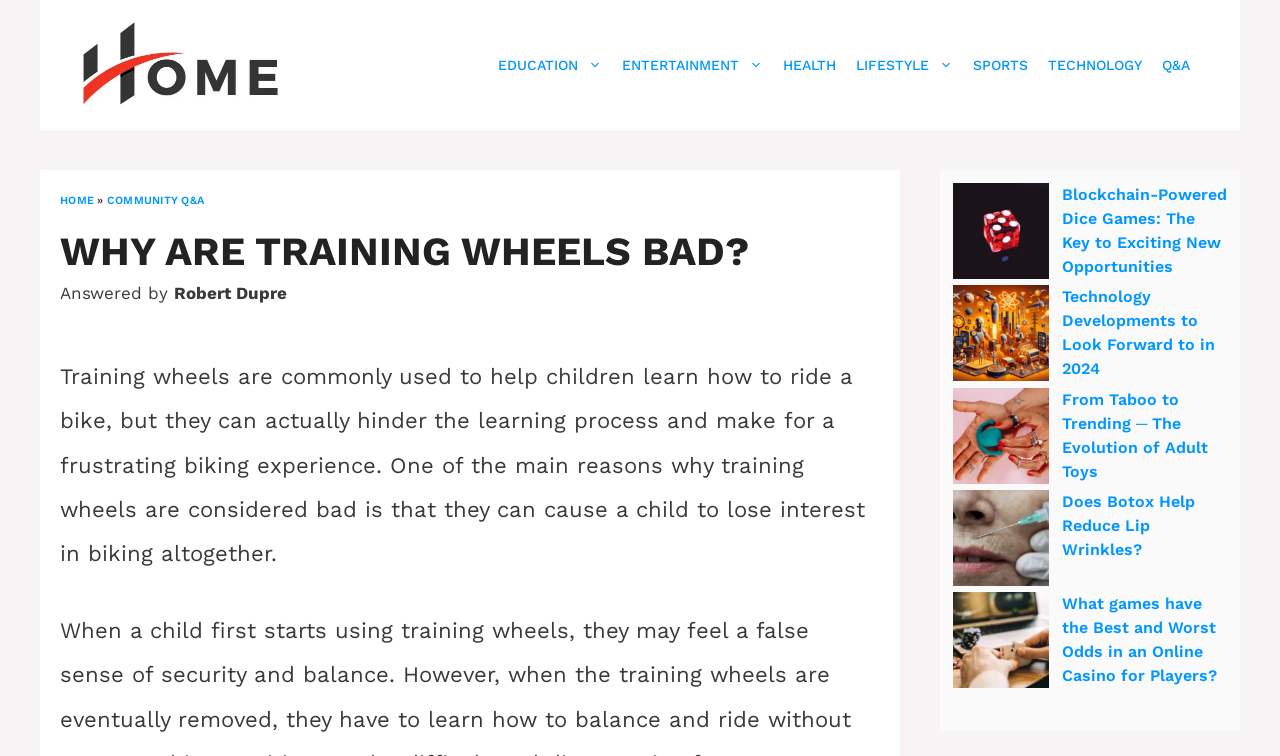Identify the bounding box coordinates of the element that should be clicked to fulfill this task: "Click on the 'H.O.M.E.' link". The coordinates should be provided as four float numbers between 0 and 1, i.e., [left, top, right, bottom].

[0.062, 0.07, 0.258, 0.097]